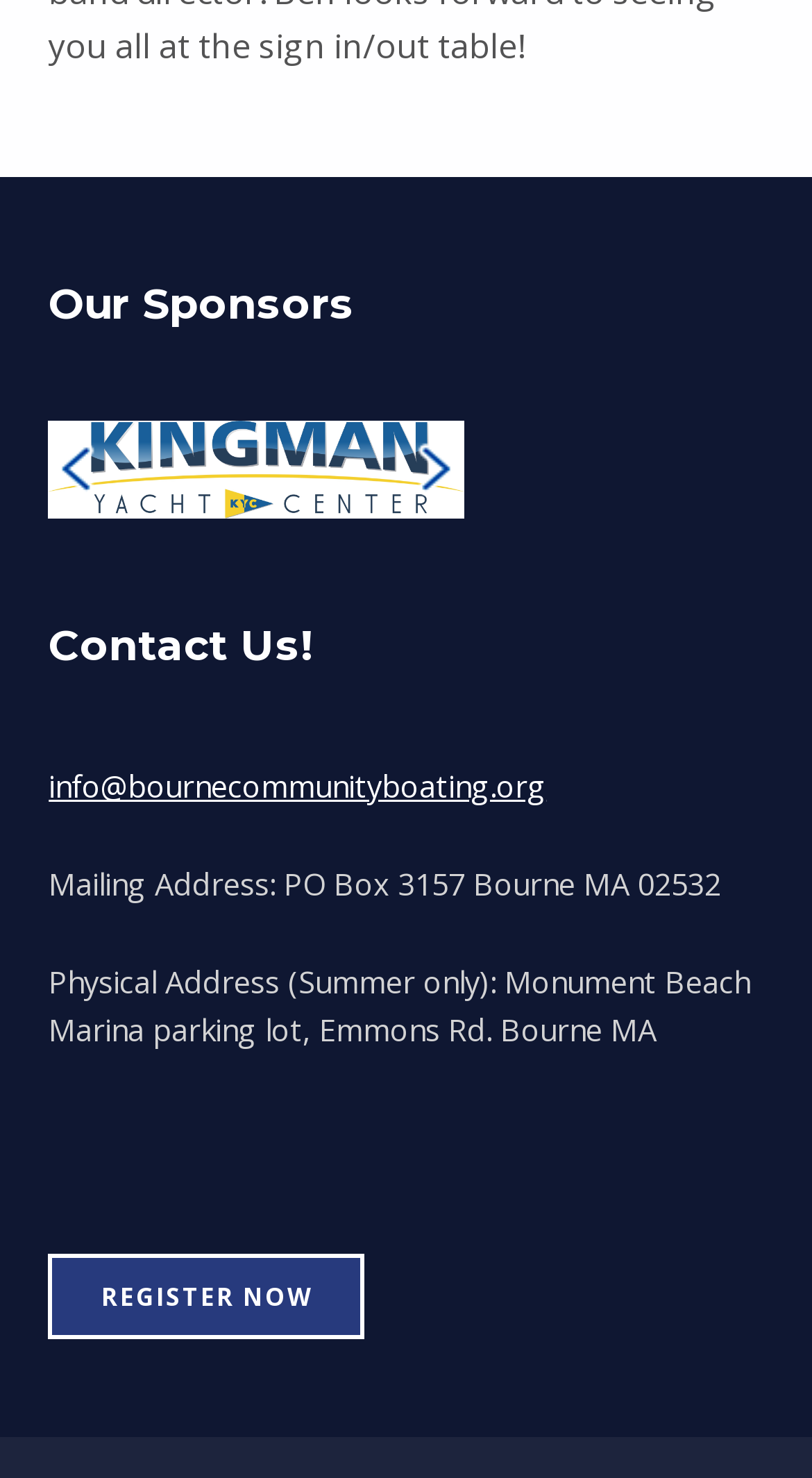Please find the bounding box coordinates of the element that must be clicked to perform the given instruction: "read BUSINESS NEWS". The coordinates should be four float numbers from 0 to 1, i.e., [left, top, right, bottom].

None